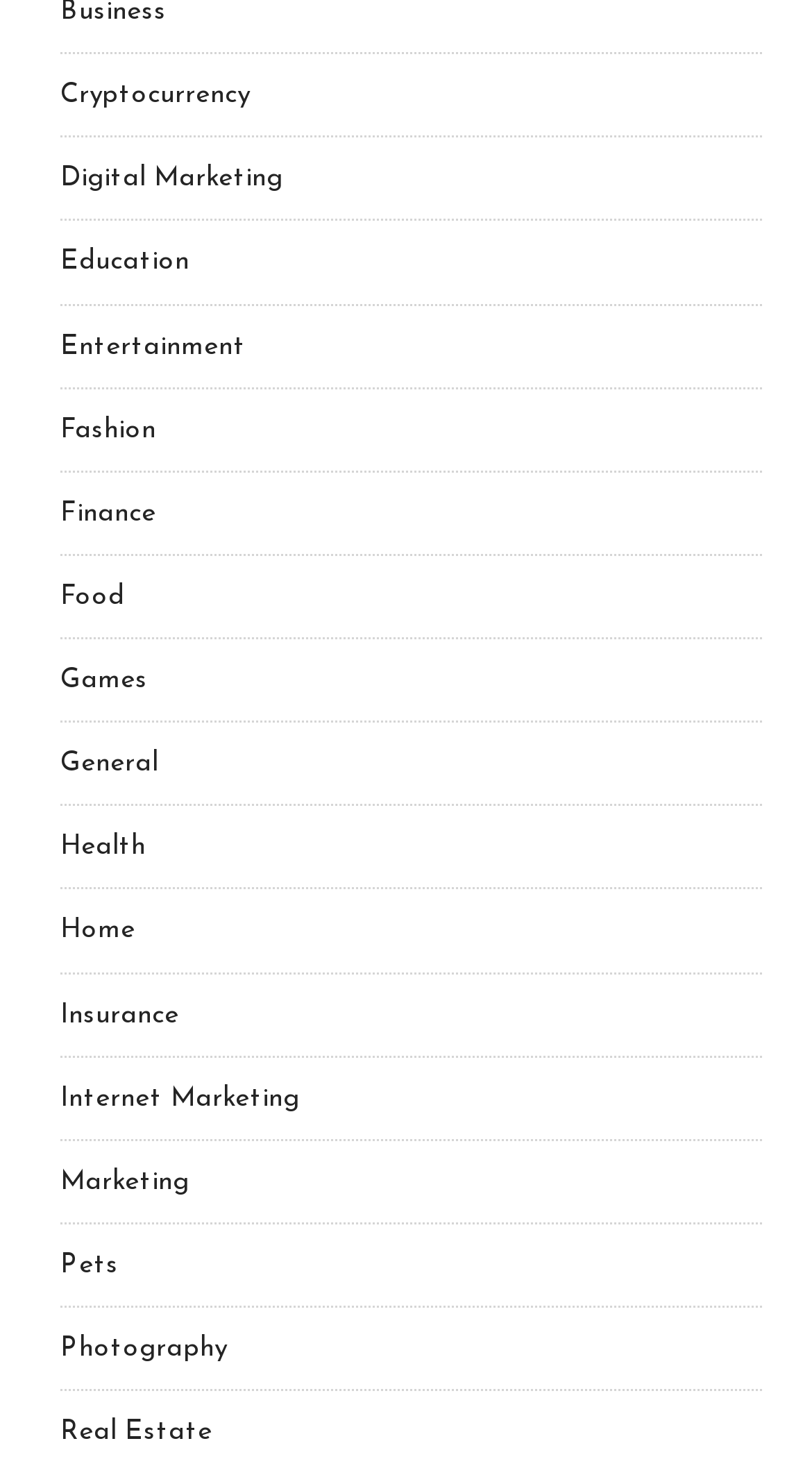Identify the bounding box coordinates for the element that needs to be clicked to fulfill this instruction: "Click on Cryptocurrency". Provide the coordinates in the format of four float numbers between 0 and 1: [left, top, right, bottom].

[0.074, 0.056, 0.308, 0.074]